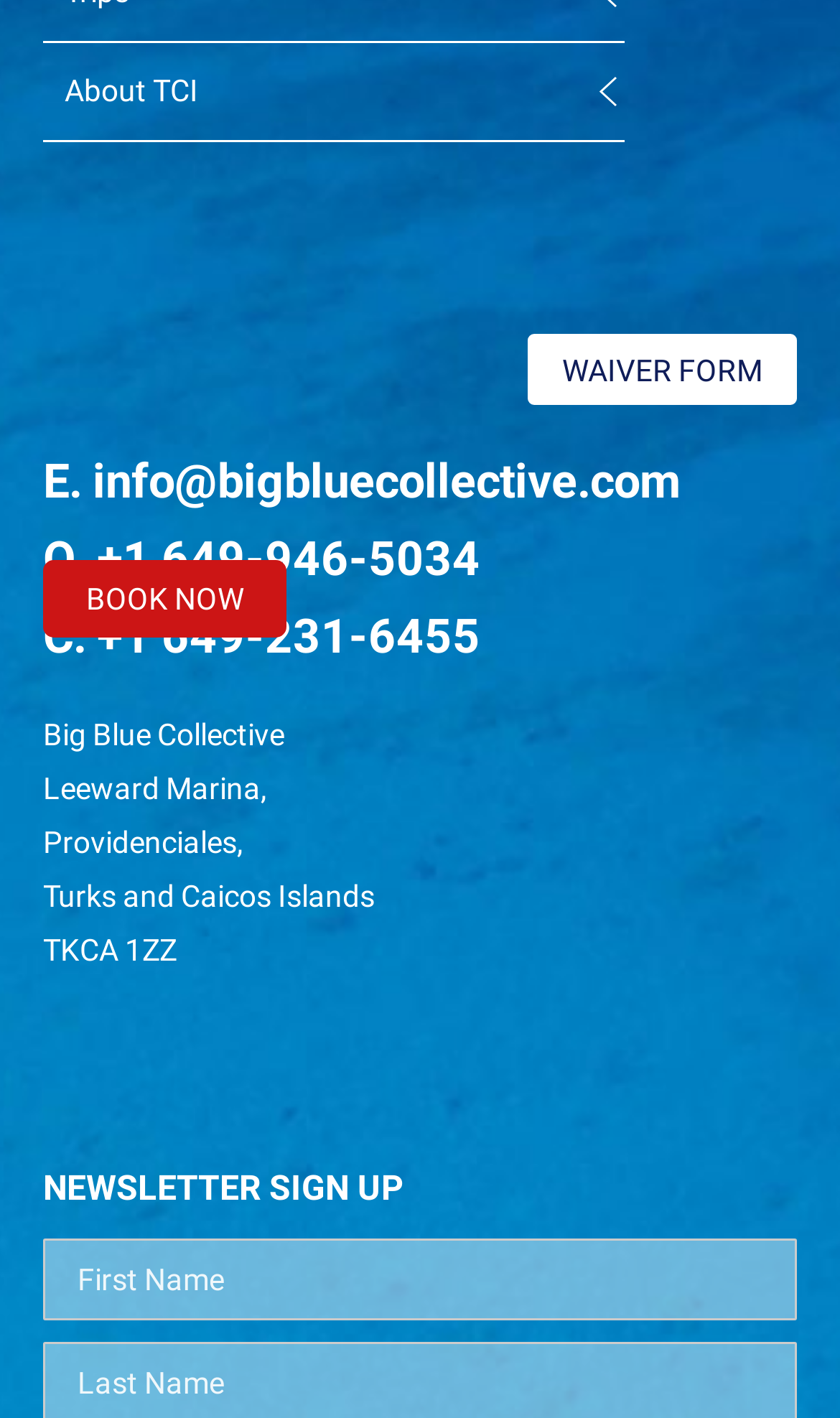Provide the bounding box coordinates for the UI element that is described by this text: "name="your-email" placeholder="Email"". The coordinates should be in the form of four float numbers between 0 and 1: [left, top, right, bottom].

[0.051, 0.928, 0.949, 0.985]